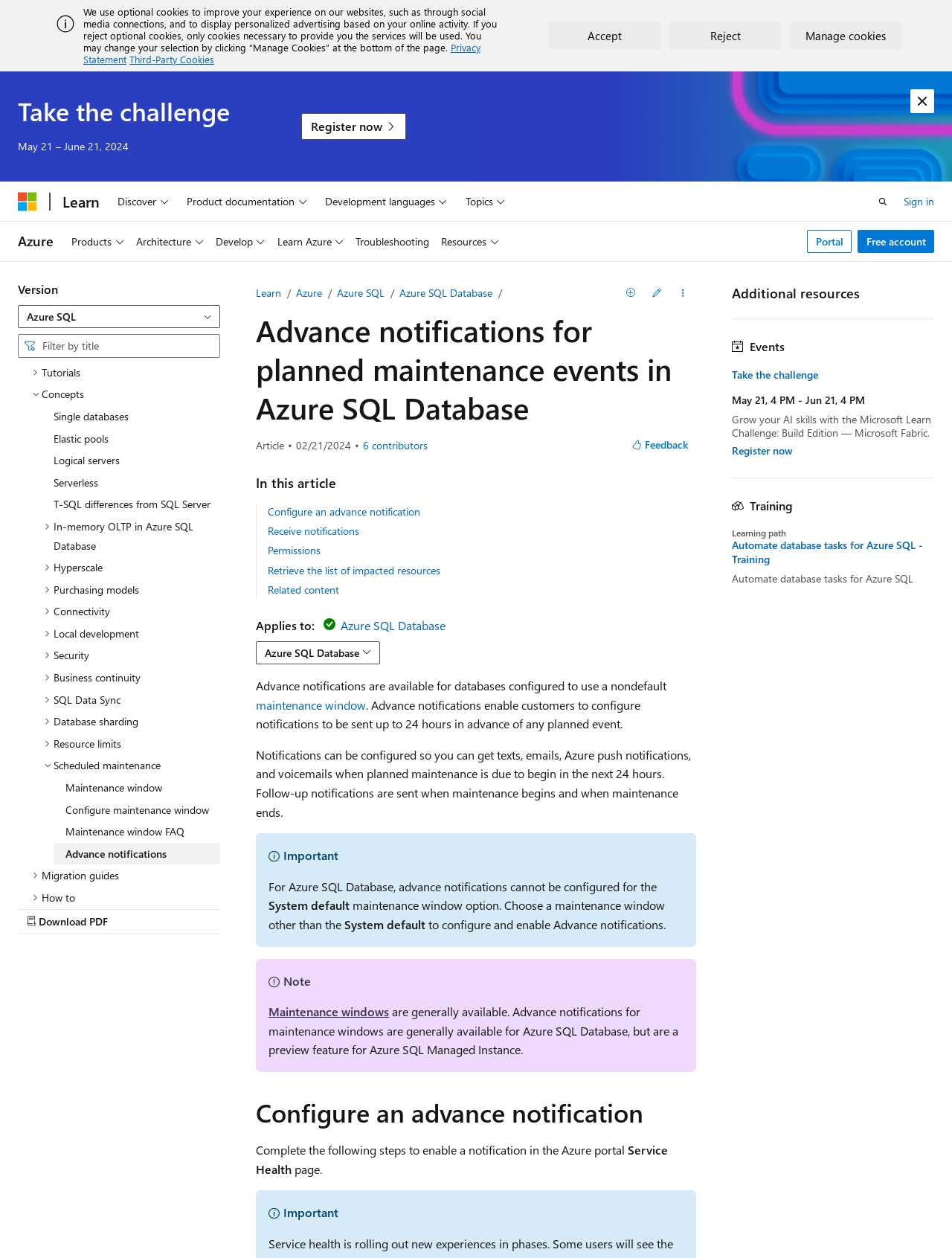Please identify the bounding box coordinates of the element that needs to be clicked to perform the following instruction: "Click on 'Popular Posts'".

None